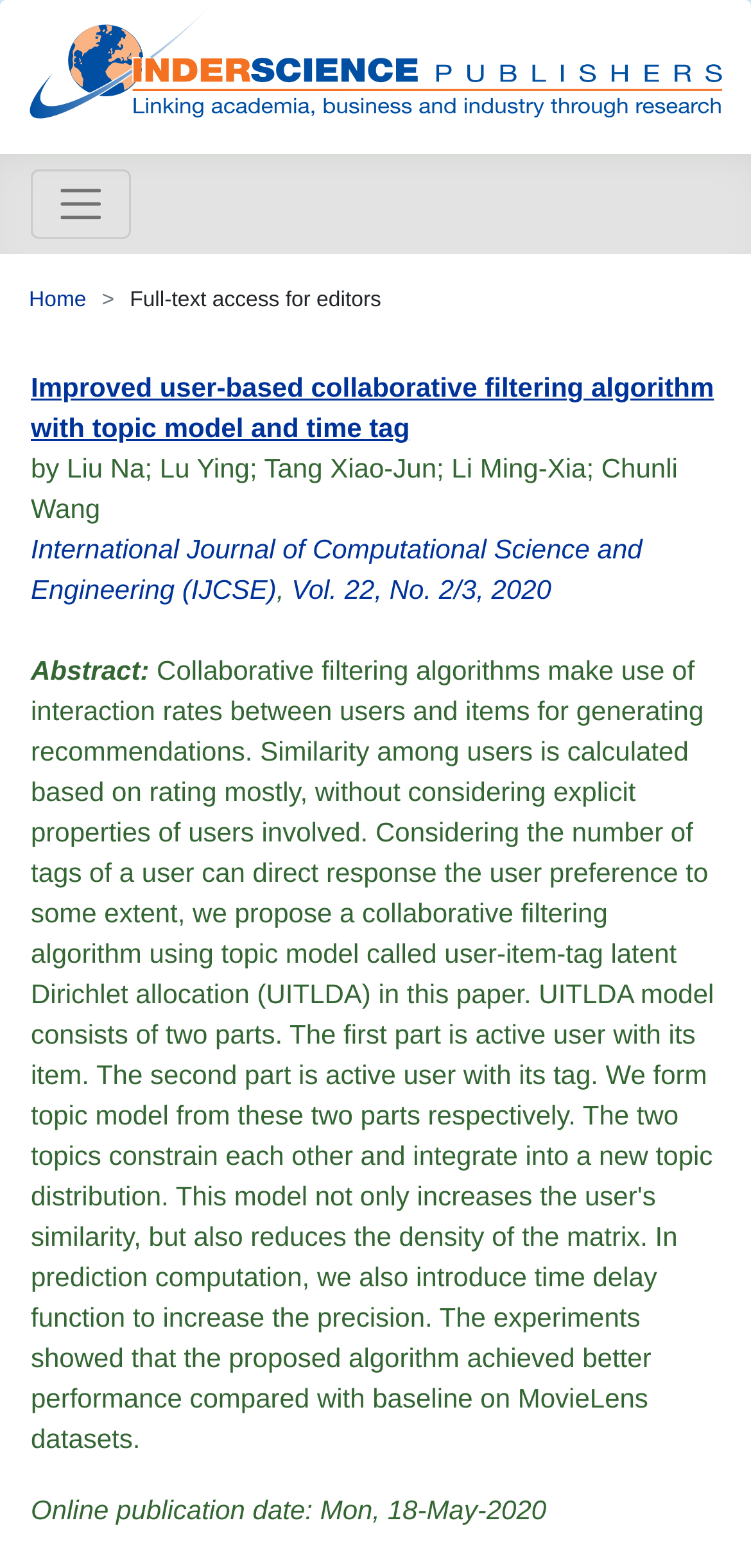Who are the authors of the article?
Give a detailed and exhaustive answer to the question.

I found a static text element with the authors' names 'Liu Na; Lu Ying; Tang Xiao-Jun; Li Ming-Xia; Chunli Wang' which appears to be the authors of the article.